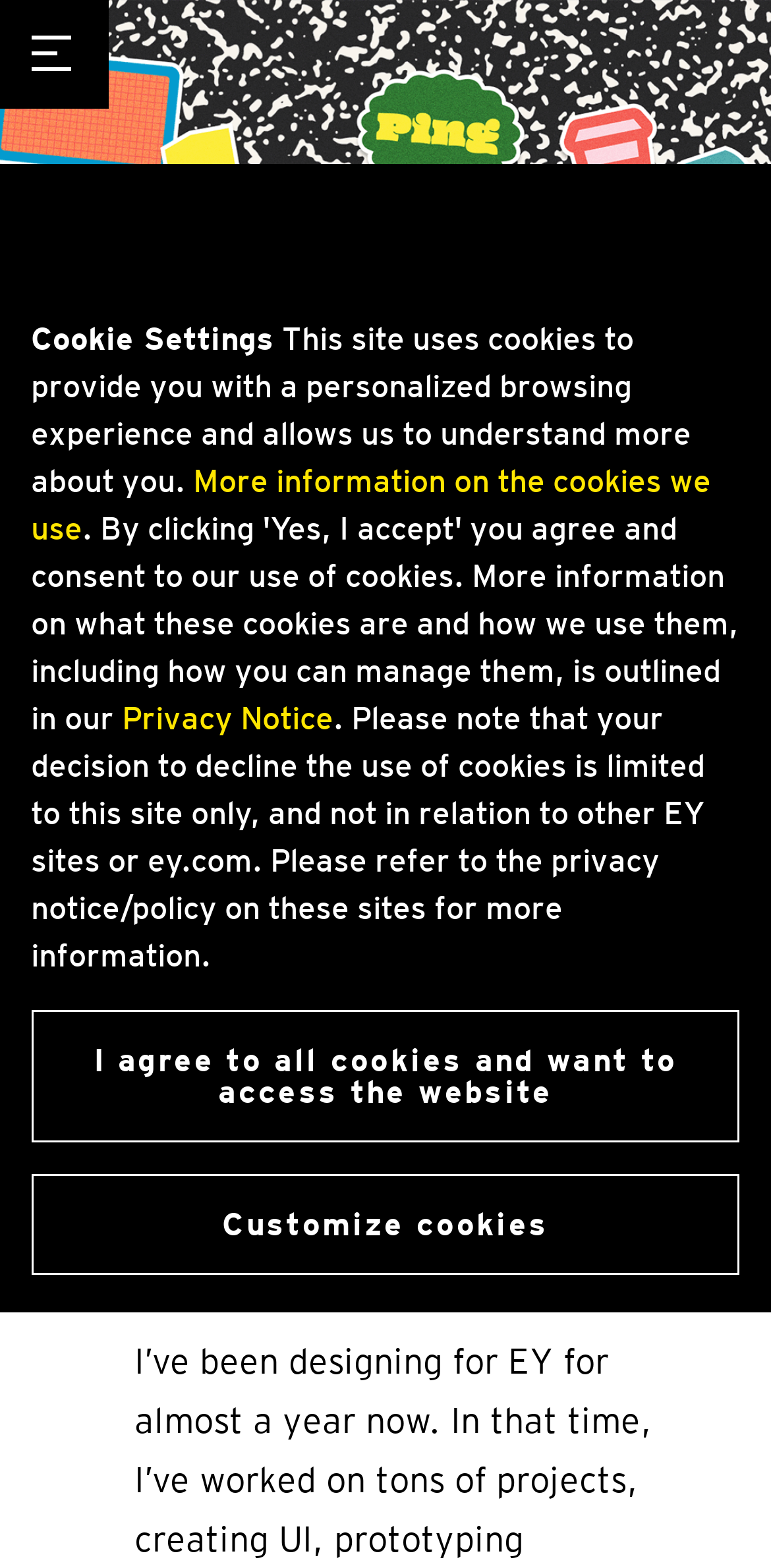What is the topic of the post? Using the information from the screenshot, answer with a single word or phrase.

UX design